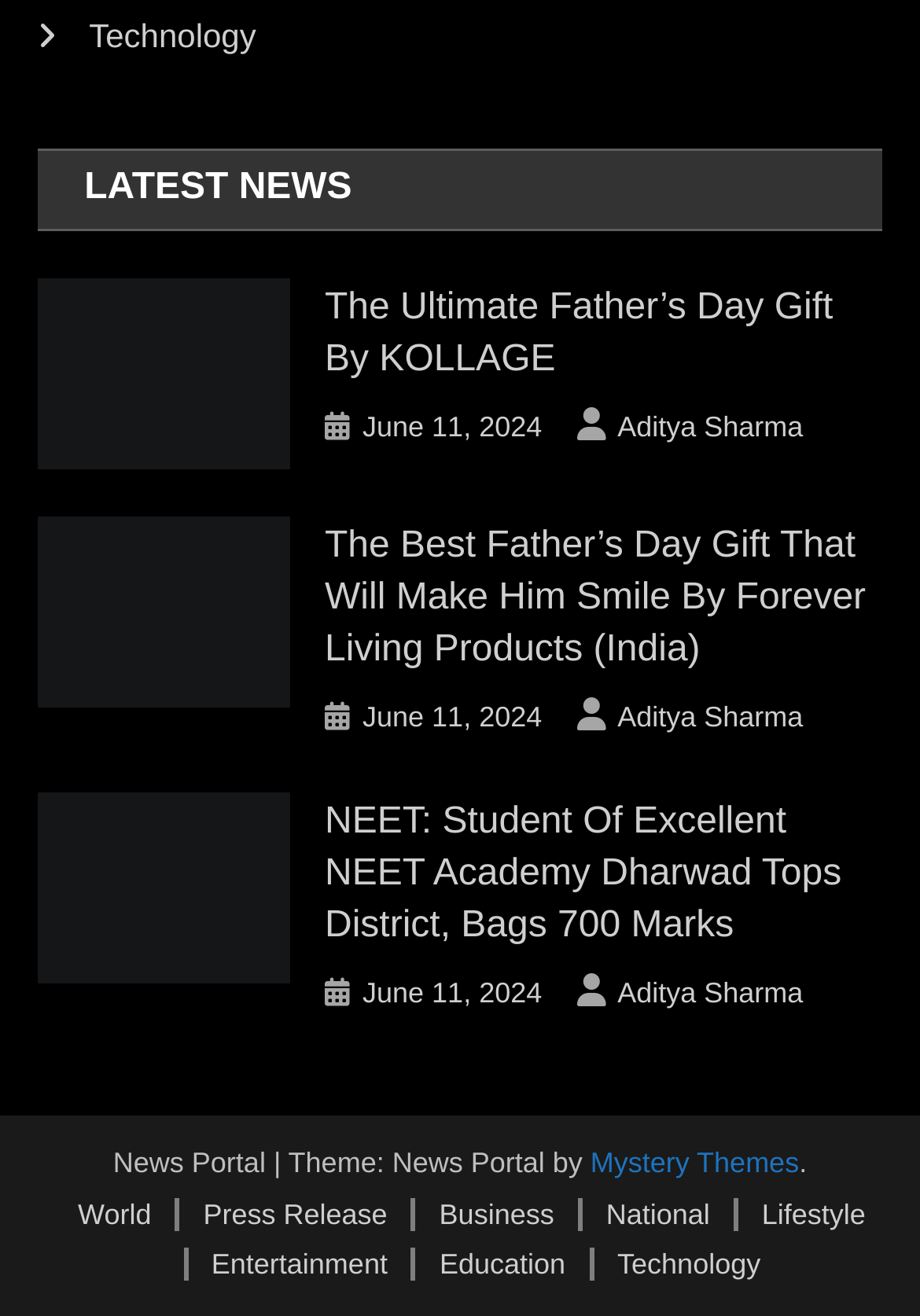Find the bounding box coordinates for the area that must be clicked to perform this action: "Select Montecristo No.2".

None